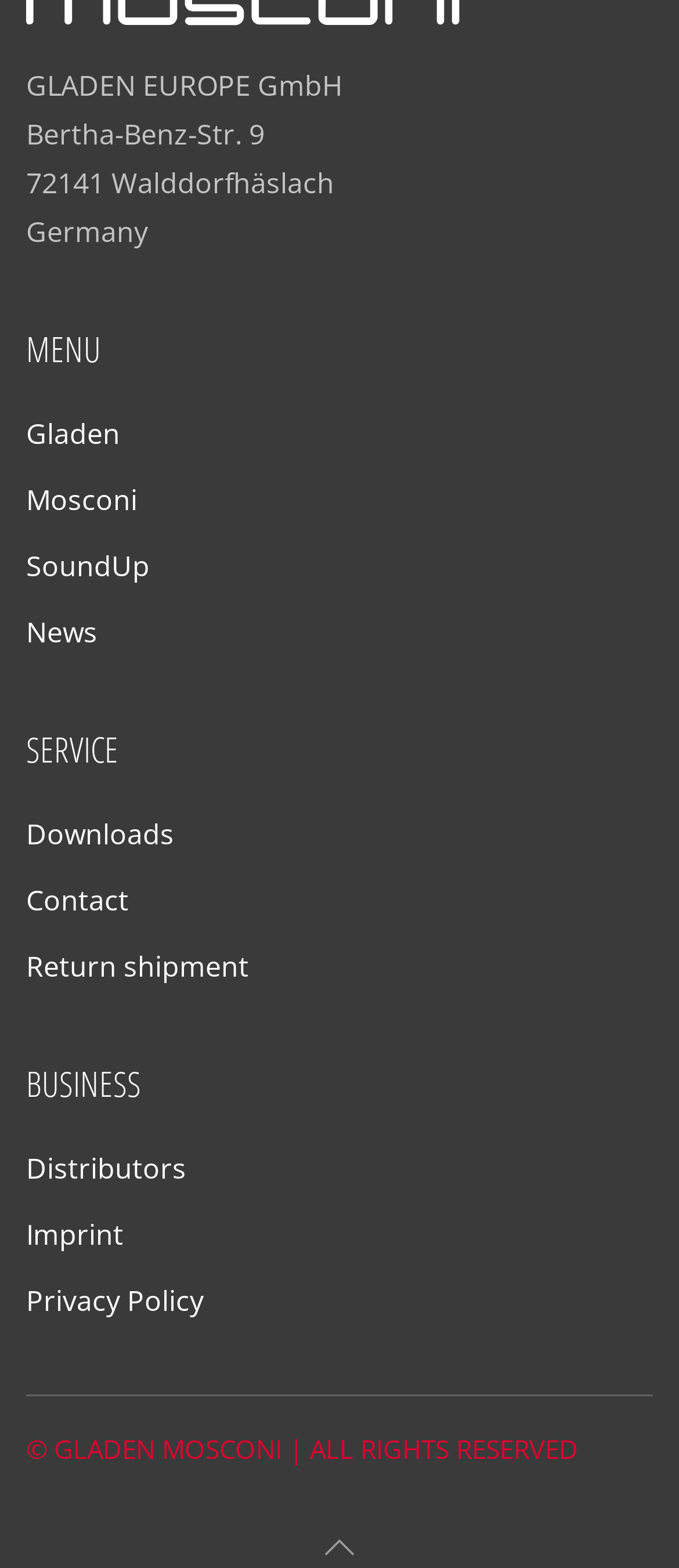What is the last link in the BUSINESS category?
Analyze the screenshot and provide a detailed answer to the question.

The BUSINESS category is the last category in the menu, and the last link in this category is 'Privacy Policy', which is located at the bottom of the menu.